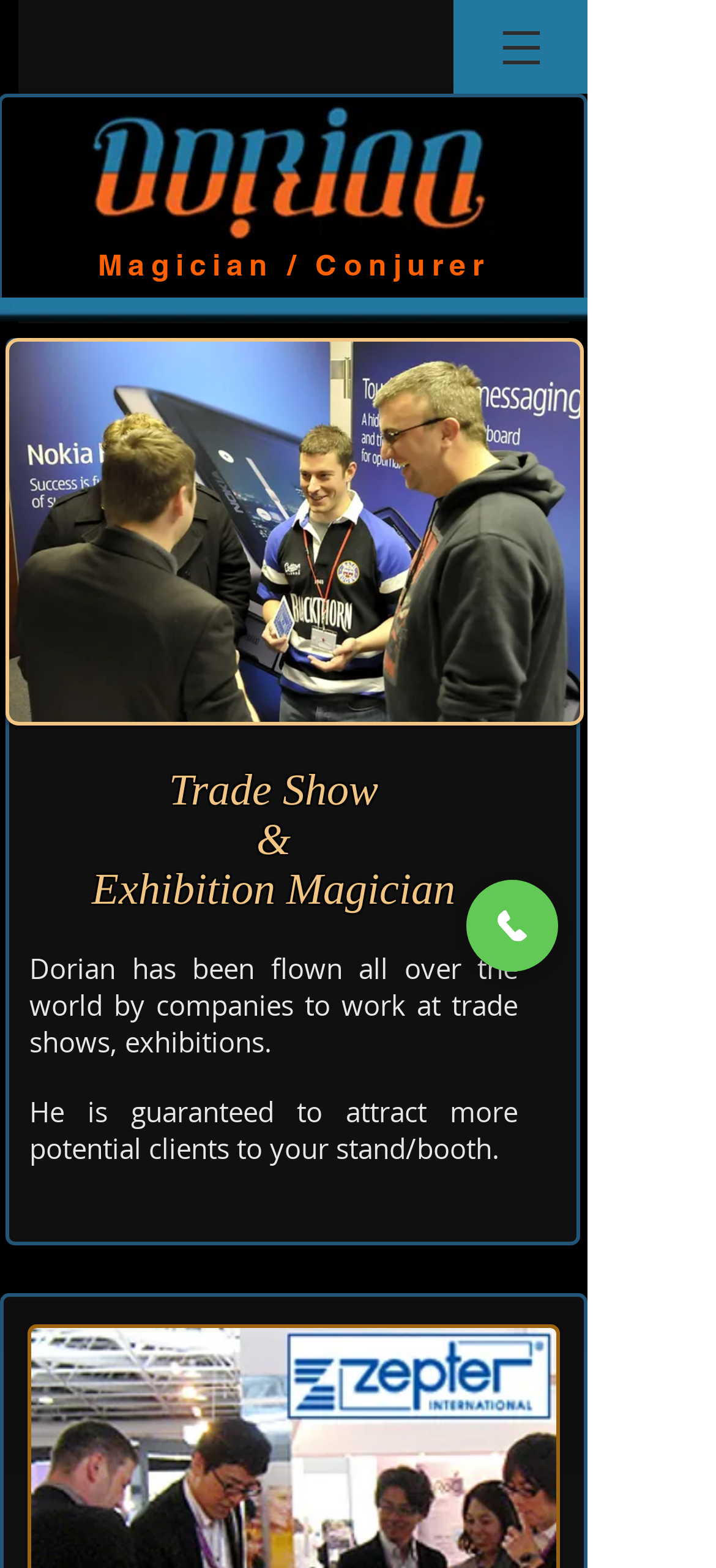What type of events does the magician perform at?
Please elaborate on the answer to the question with detailed information.

The magician performs at trade shows and exhibitions, as indicated by the headings 'Trade Show' and 'Exhibition Magician' and the text describing his services.